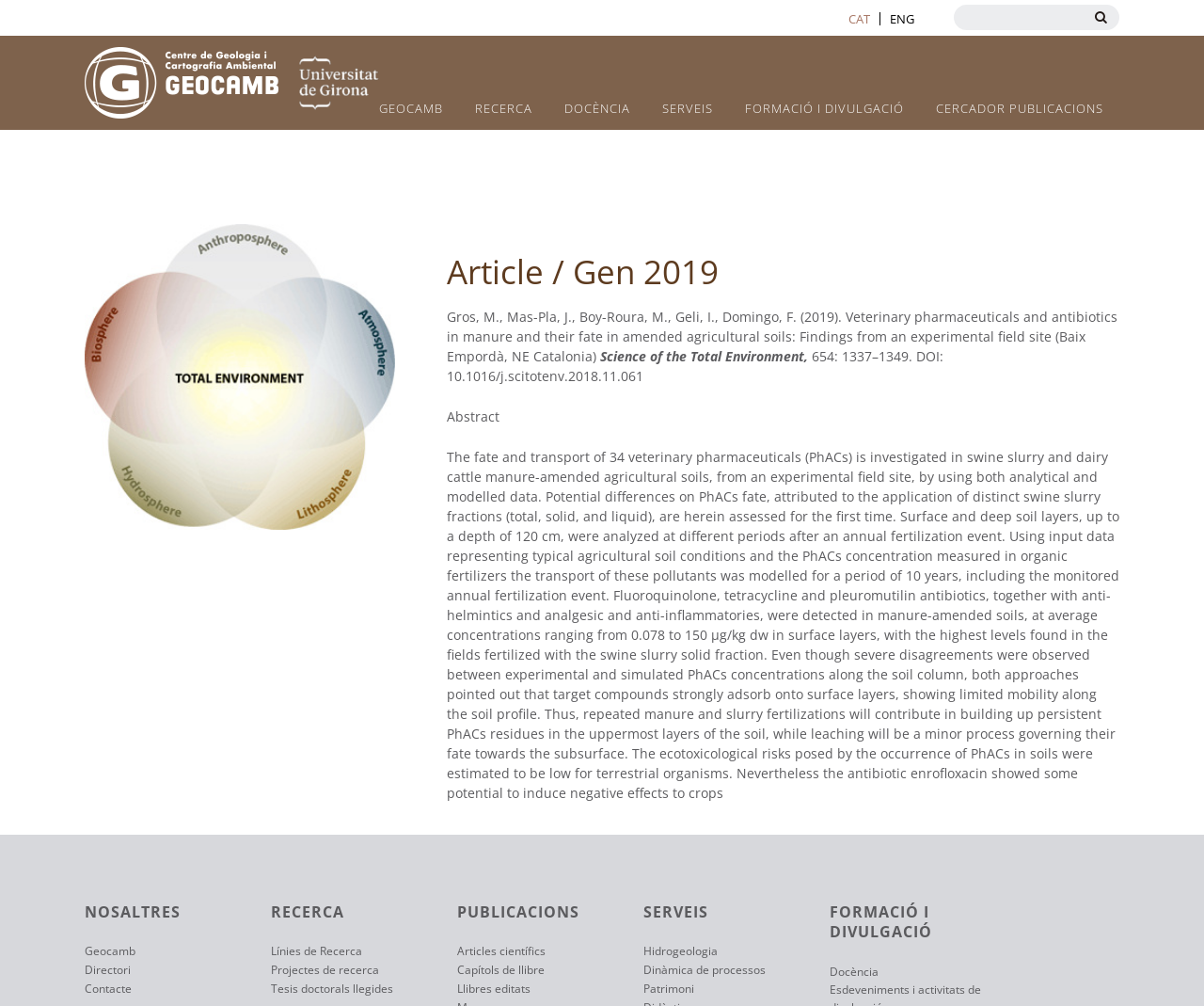Using a single word or phrase, answer the following question: 
What is the topic of the article?

Veterinary pharmaceuticals